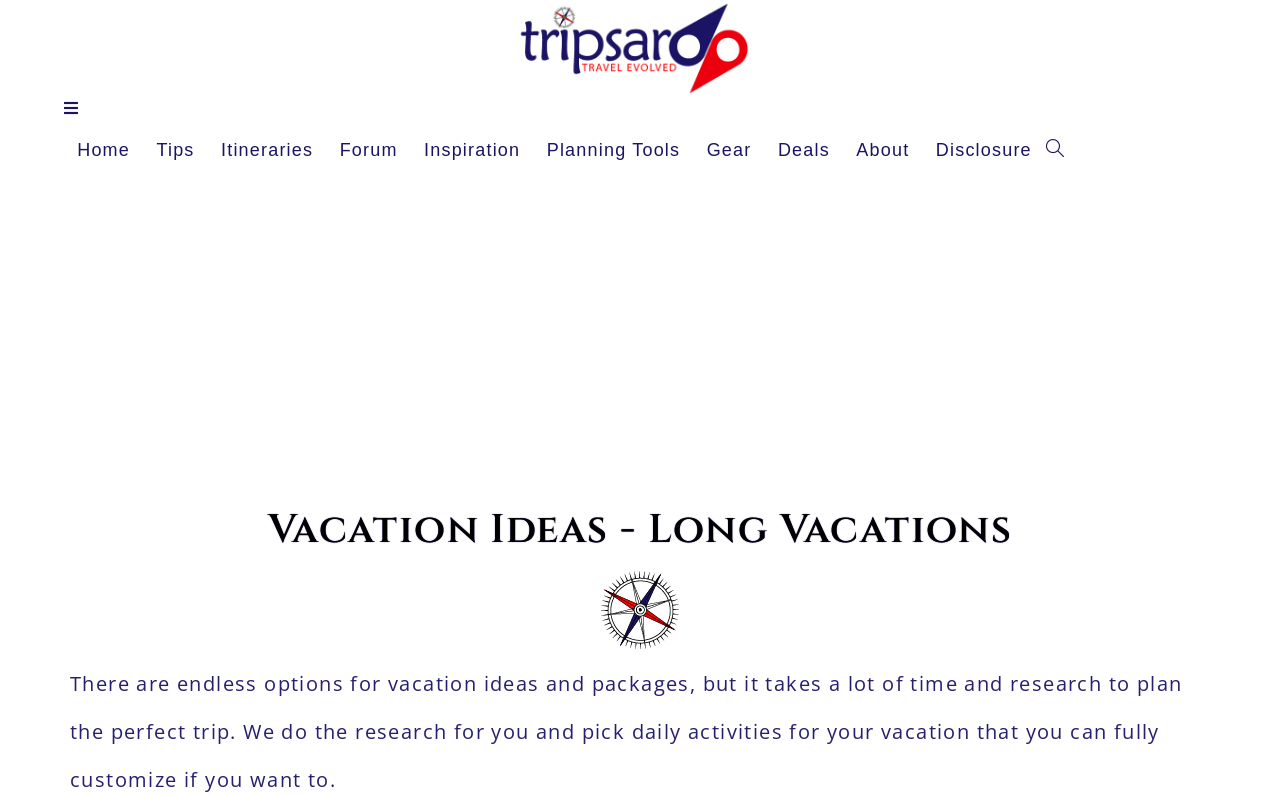What is the purpose of the website?
From the details in the image, answer the question comprehensively.

The website appears to provide vacation ideas and packages, and also offers planning tools and daily activity suggestions, indicating that its purpose is to help users plan their vacations.